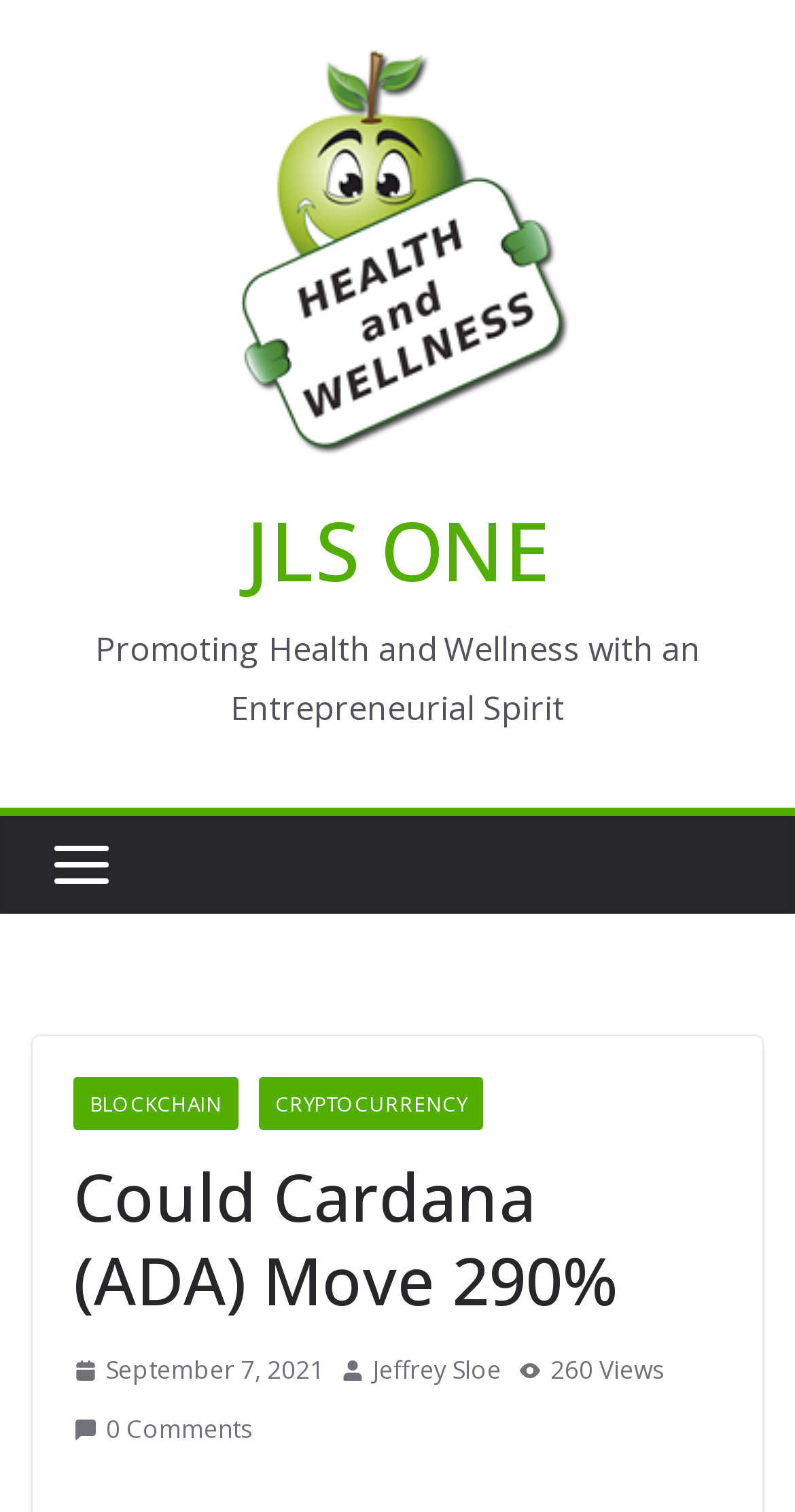Offer a meticulous caption that includes all visible features of the webpage.

The webpage appears to be an article or blog post discussing Cardano (ADA) and its potential price movement. At the top left of the page, there is a link and an image with the text "JLS ONE", which seems to be the author or publisher of the content. Below this, there is a heading with the same text, "JLS ONE", and another link with the same text.

To the right of the heading, there is a static text block with the phrase "Promoting Health and Wellness with an Entrepreneurial Spirit", which may be a tagline or slogan. Below this, there is a small image, and then a series of links with categories such as "BLOCKCHAIN" and "CRYPTOCURRENCY".

The main content of the page appears to be a header with the title "Could Cardana (ADA) Move 290%", which is centered near the top of the page. Below this, there is a link with the date "September 7, 2021", accompanied by a small image and a time indicator.

Further down the page, there are three images, each accompanied by a link with a person's name, "Jeffrey Sloe", and a small image. To the right of these, there is a static text block with the text "260 Views", and below this, a link with the text "0 Comments", accompanied by a small image.

Overall, the page appears to be a blog post or article discussing Cardano (ADA) and its potential price movement, with various links and images scattered throughout the page.